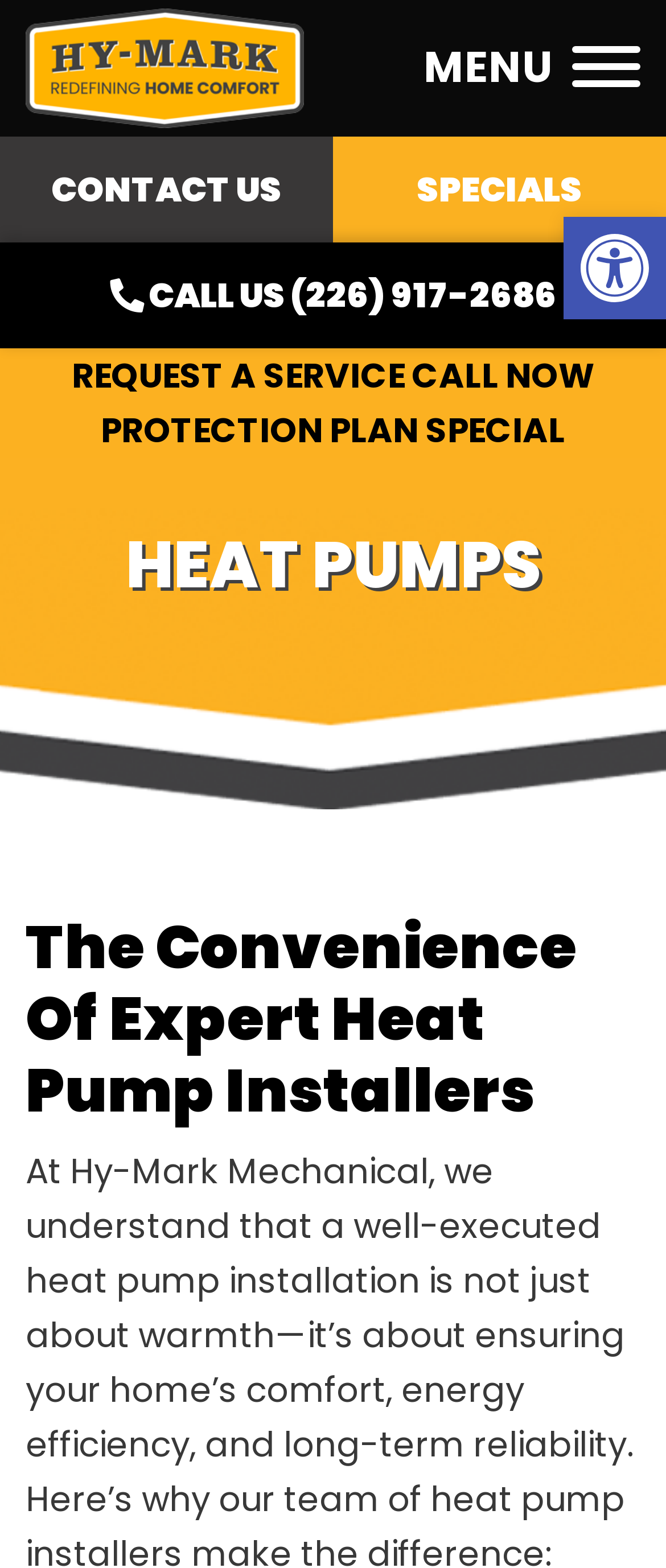Based on the image, please respond to the question with as much detail as possible:
What is the phone number to call?

I found the phone number by looking at the link element with the text ' CALL US (226) 917-2686' which is located at the top of the webpage.